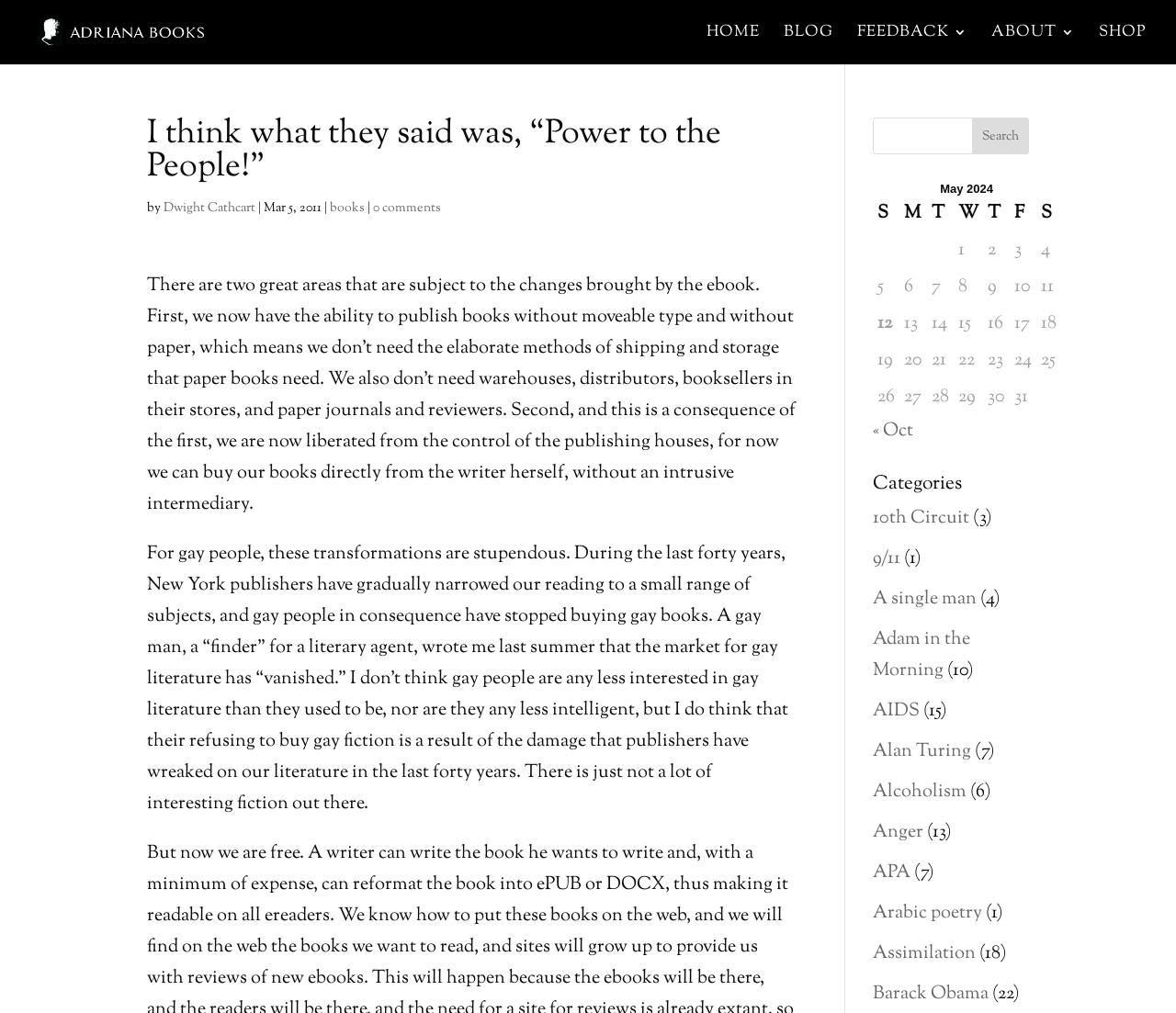Find the bounding box coordinates of the clickable area that will achieve the following instruction: "Go to the HOME page".

[0.601, 0.025, 0.646, 0.063]